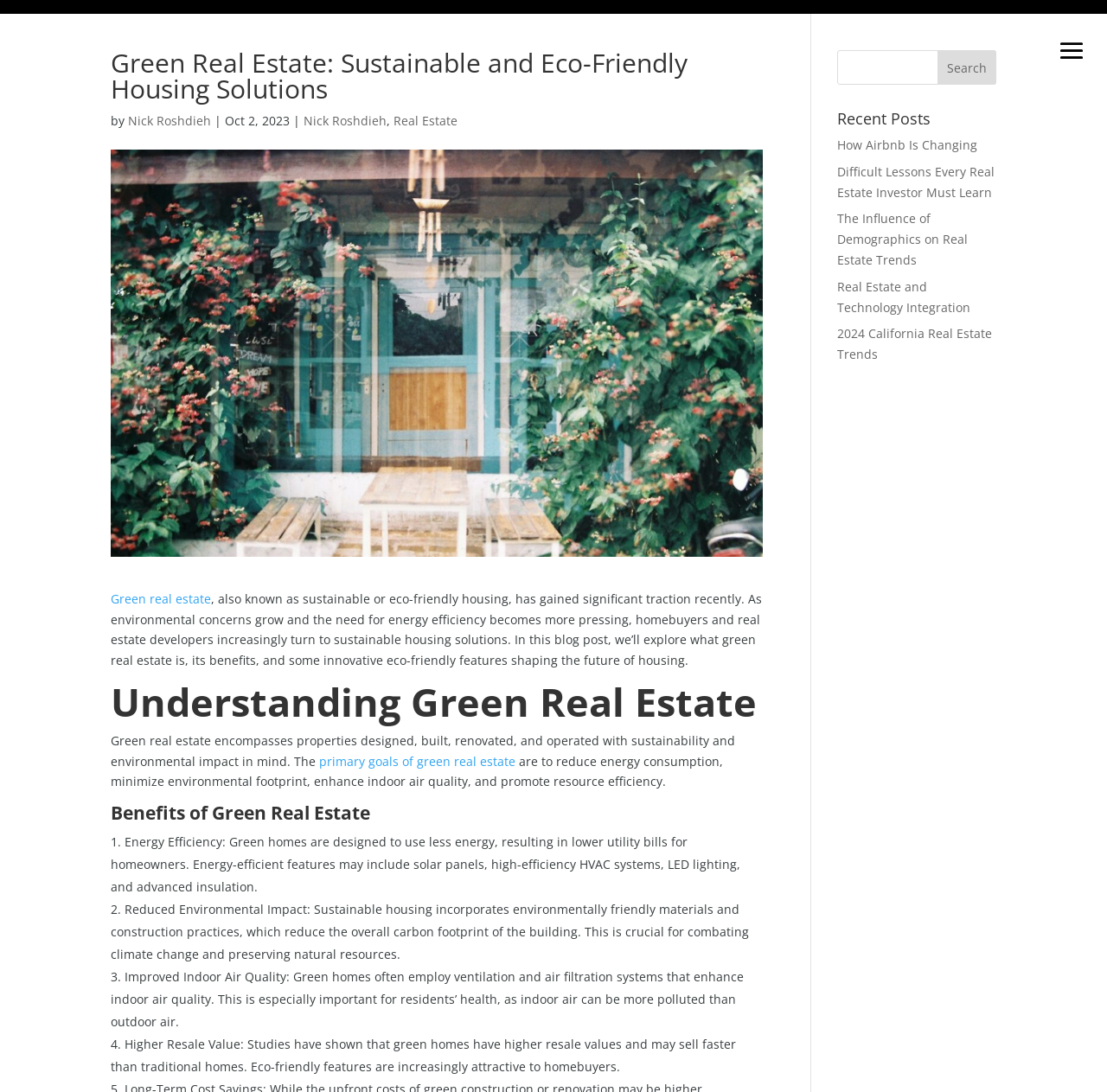Find the bounding box coordinates for the area you need to click to carry out the instruction: "Read the article about 2024 California real estate trends". The coordinates should be four float numbers between 0 and 1, indicated as [left, top, right, bottom].

[0.756, 0.298, 0.896, 0.332]